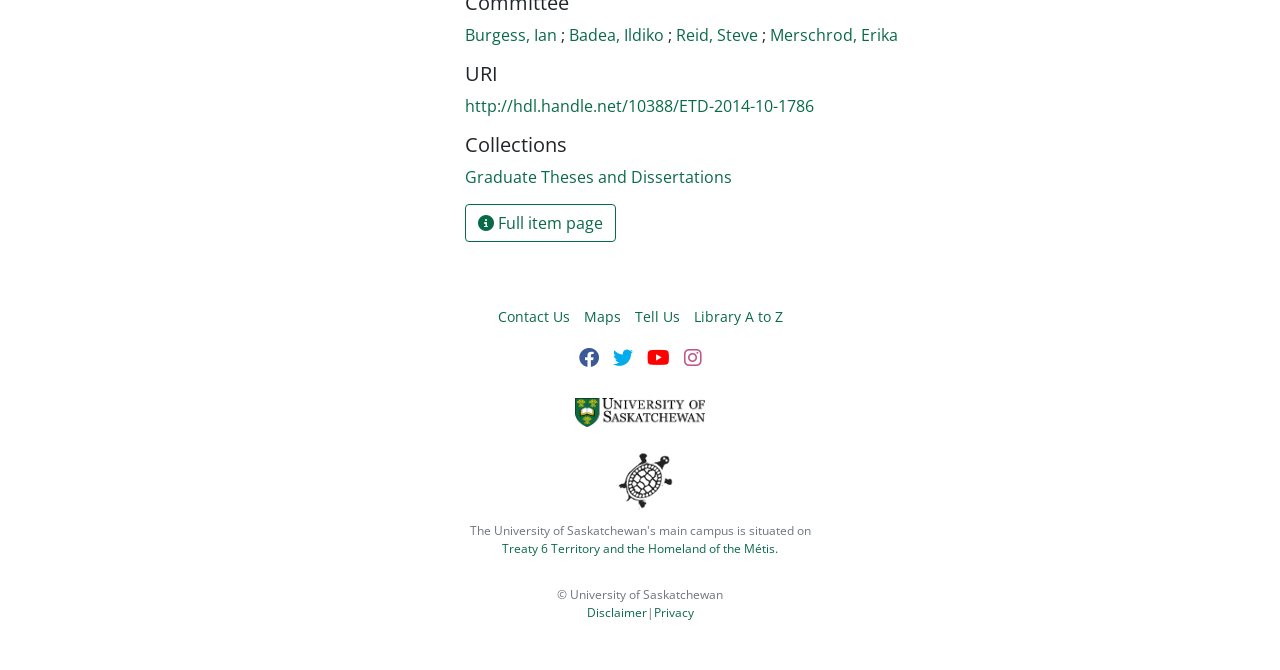Determine the bounding box coordinates of the section I need to click to execute the following instruction: "View Graduate Theses and Dissertations". Provide the coordinates as four float numbers between 0 and 1, i.e., [left, top, right, bottom].

[0.363, 0.247, 0.572, 0.28]